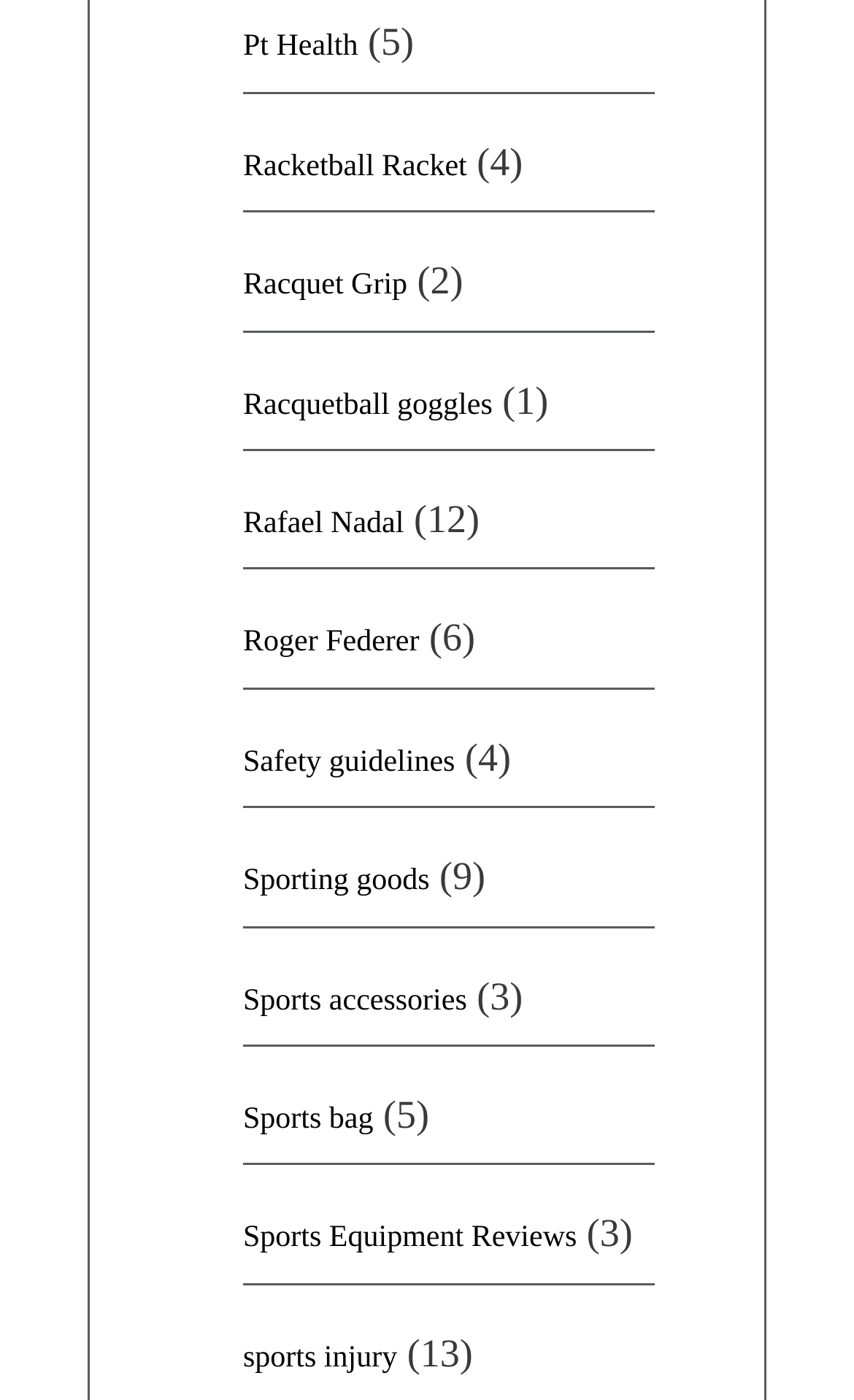Locate the bounding box of the UI element based on this description: "Sports Equipment Reviews". Provide four float numbers between 0 and 1 as [left, top, right, bottom].

[0.285, 0.873, 0.675, 0.897]